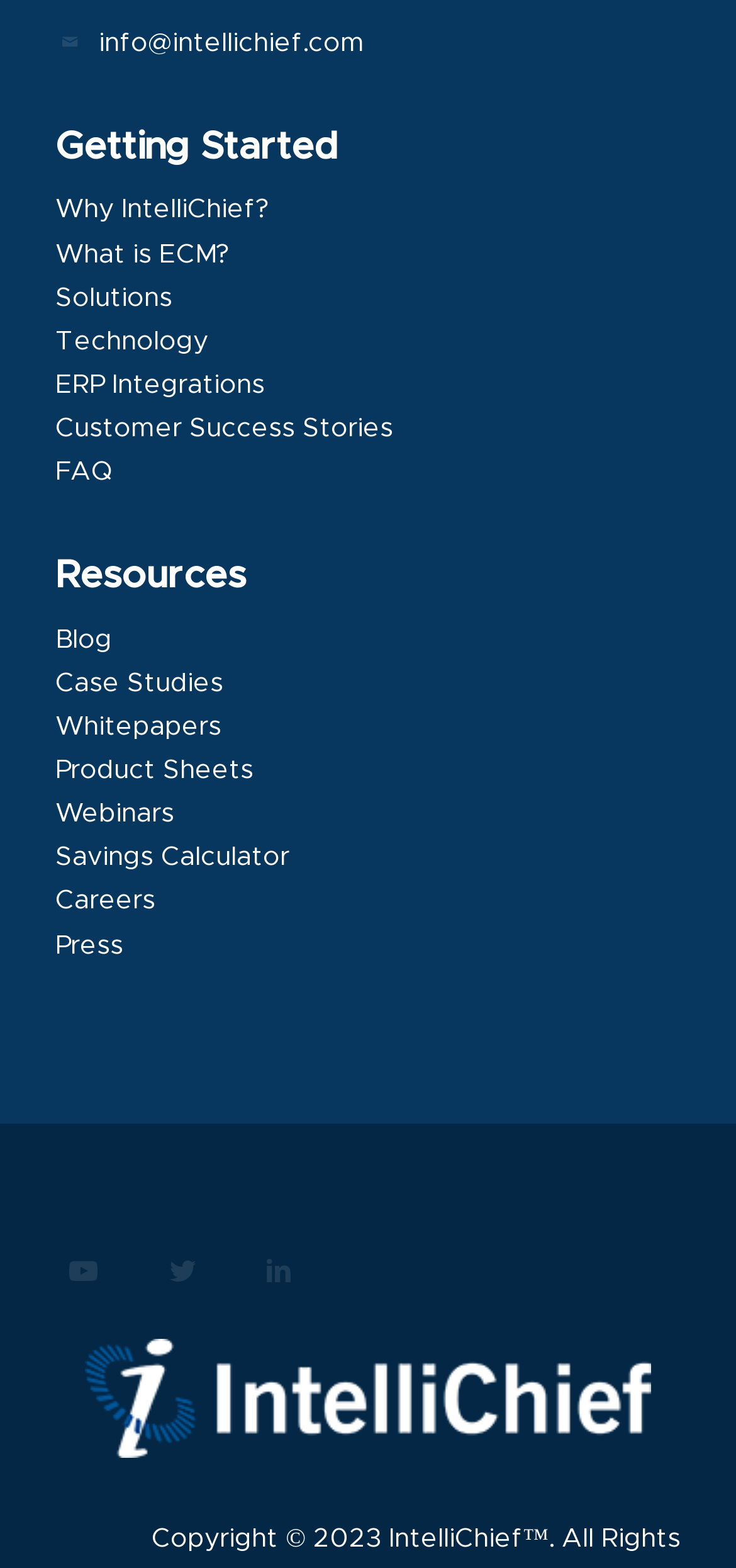What is the last link on the webpage?
Please give a detailed answer to the question using the information shown in the image.

The last link on the webpage is 'IntelliChief-Paperless-Process-Management' which is located at the bottom of the webpage with a bounding box of [0.115, 0.854, 0.885, 0.93].